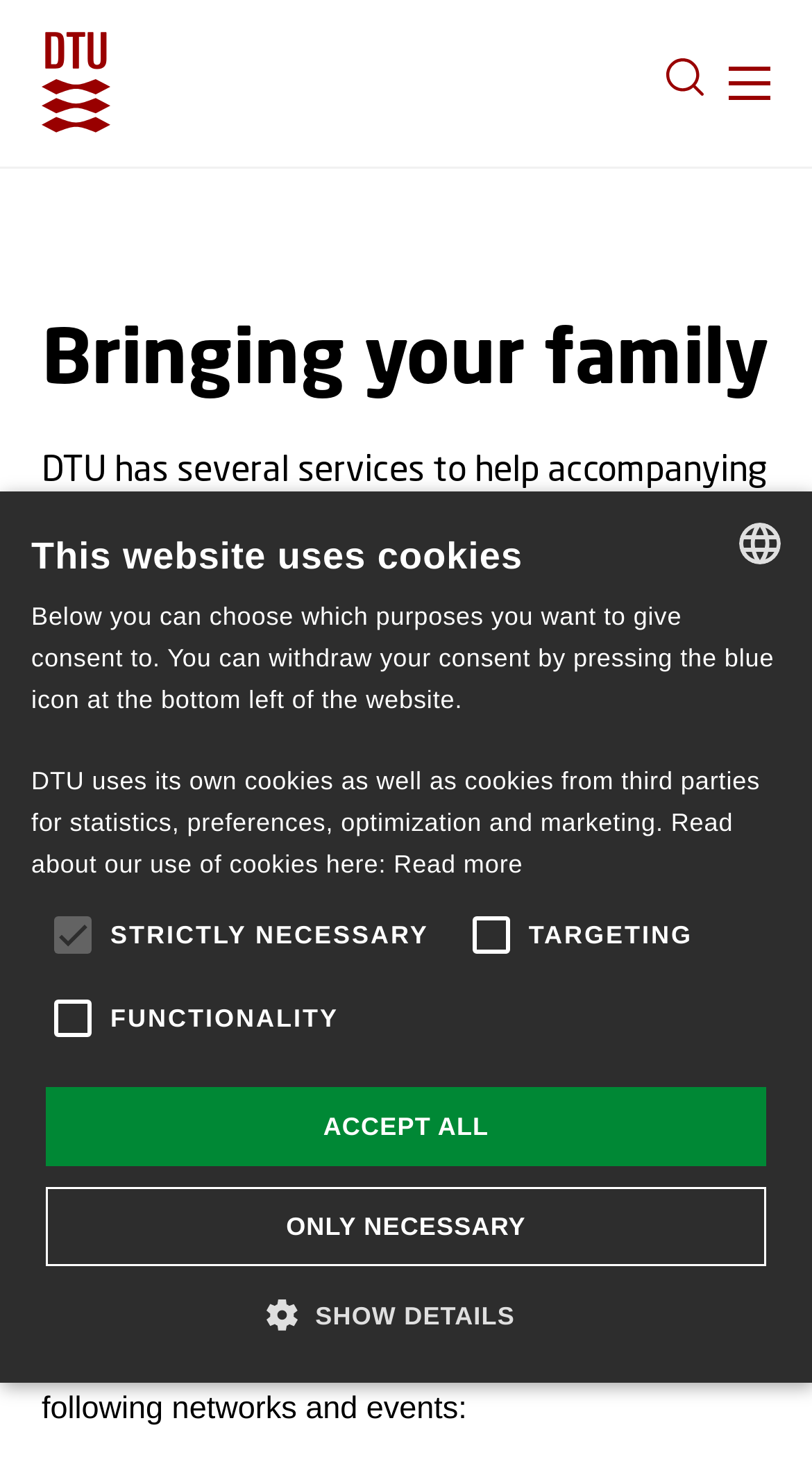What is the importance of giving accompanying partners tools?
Based on the visual details in the image, please answer the question thoroughly.

The webpage states that DTU recognizes the importance and long-term benefits of giving accompanying partners the tools they need to build their network and enter the Danish job market, implying that these tools have a positive impact on their future.